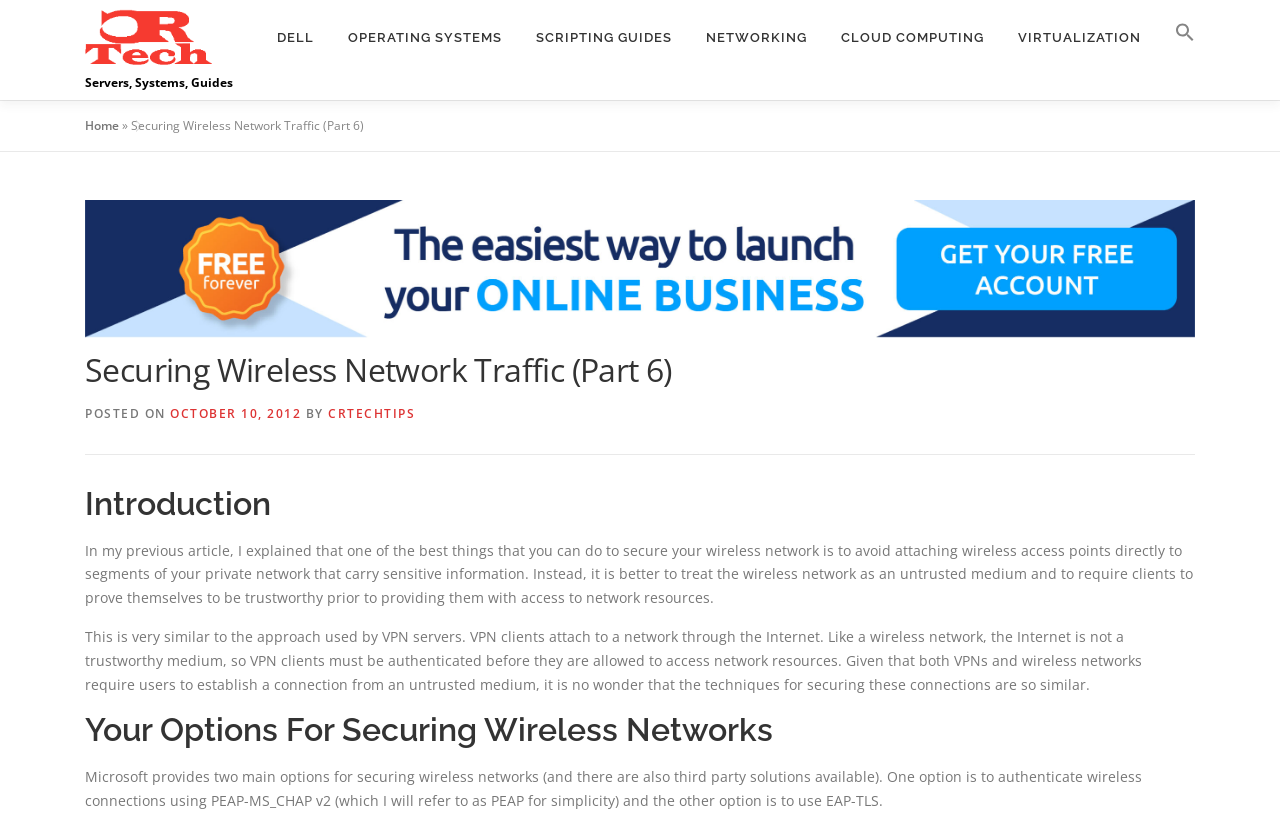Analyze the image and deliver a detailed answer to the question: What is the website about?

Based on the webpage content, it appears that the website is focused on providing guides and information on securing wireless network traffic, with specific topics such as VPNs, wireless access points, and network authentication methods.